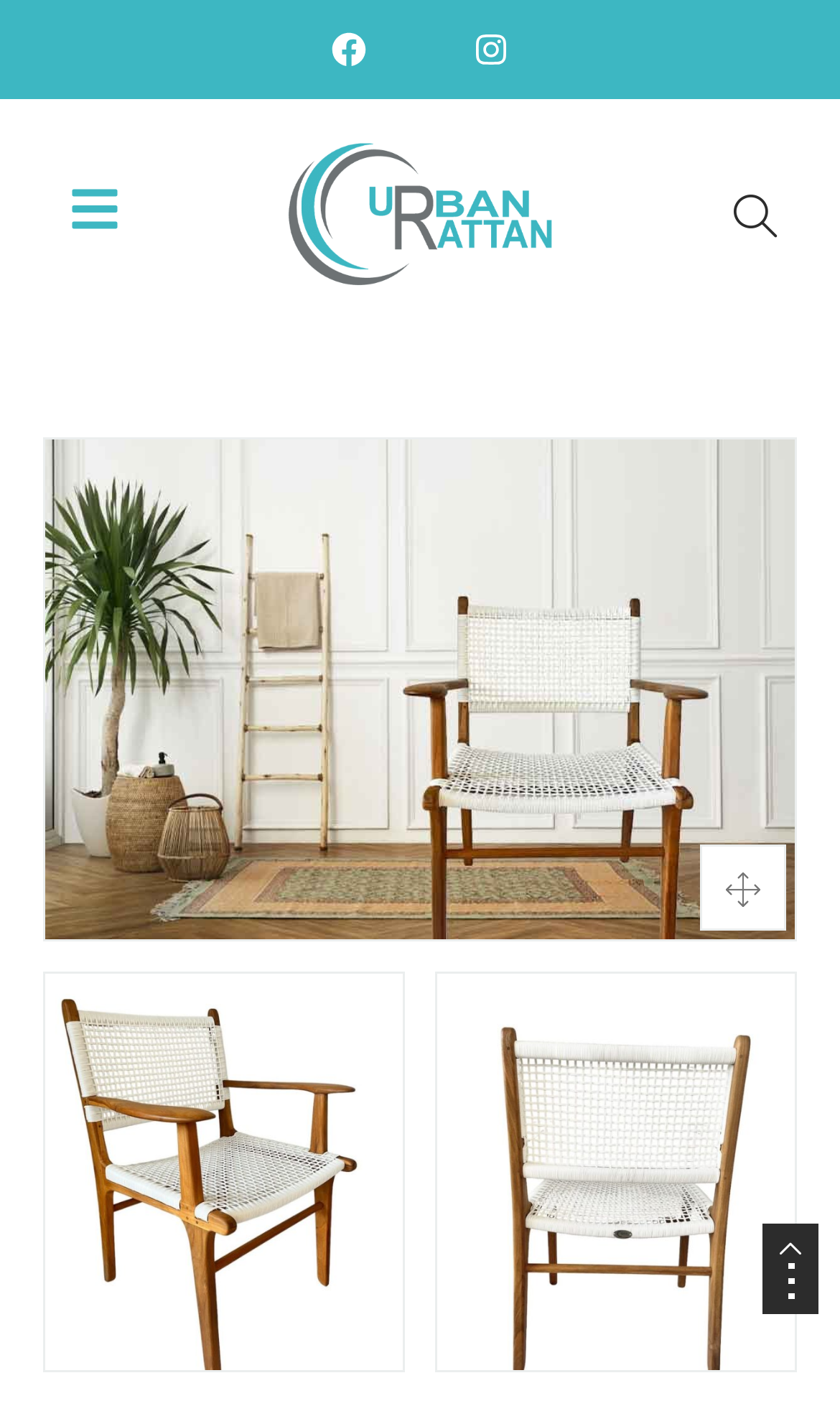Using the details from the image, please elaborate on the following question: How many 'Buy Rambas Chair in Dubai' buttons are there?

I counted the number of 'Buy Rambas Chair in Dubai' buttons by looking at the link elements with the same text, and found three of them, so there are 3 'Buy Rambas Chair in Dubai' buttons.